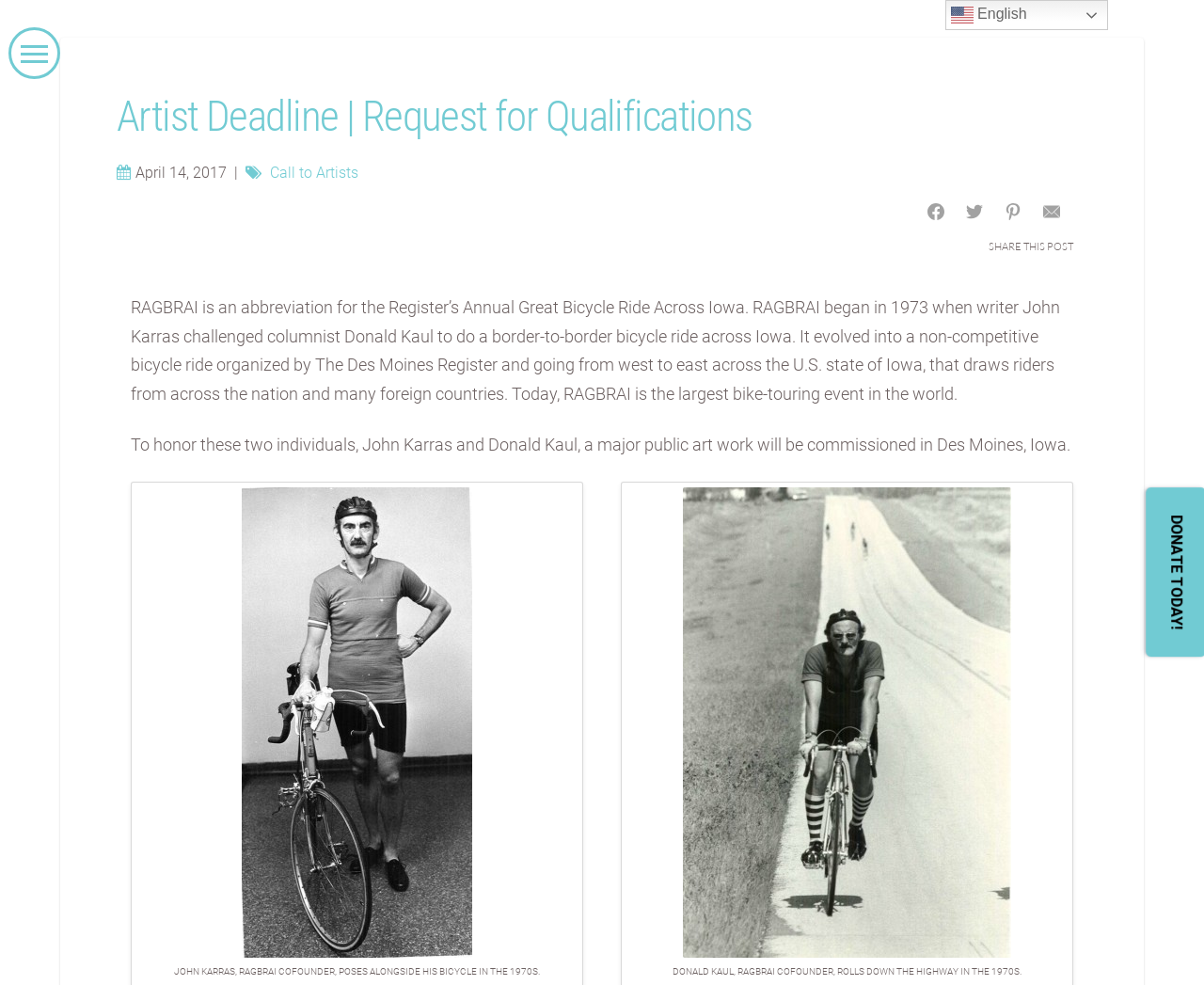Identify the bounding box coordinates for the region of the element that should be clicked to carry out the instruction: "Click the Call to Artists link". The bounding box coordinates should be four float numbers between 0 and 1, i.e., [left, top, right, bottom].

[0.224, 0.166, 0.298, 0.184]